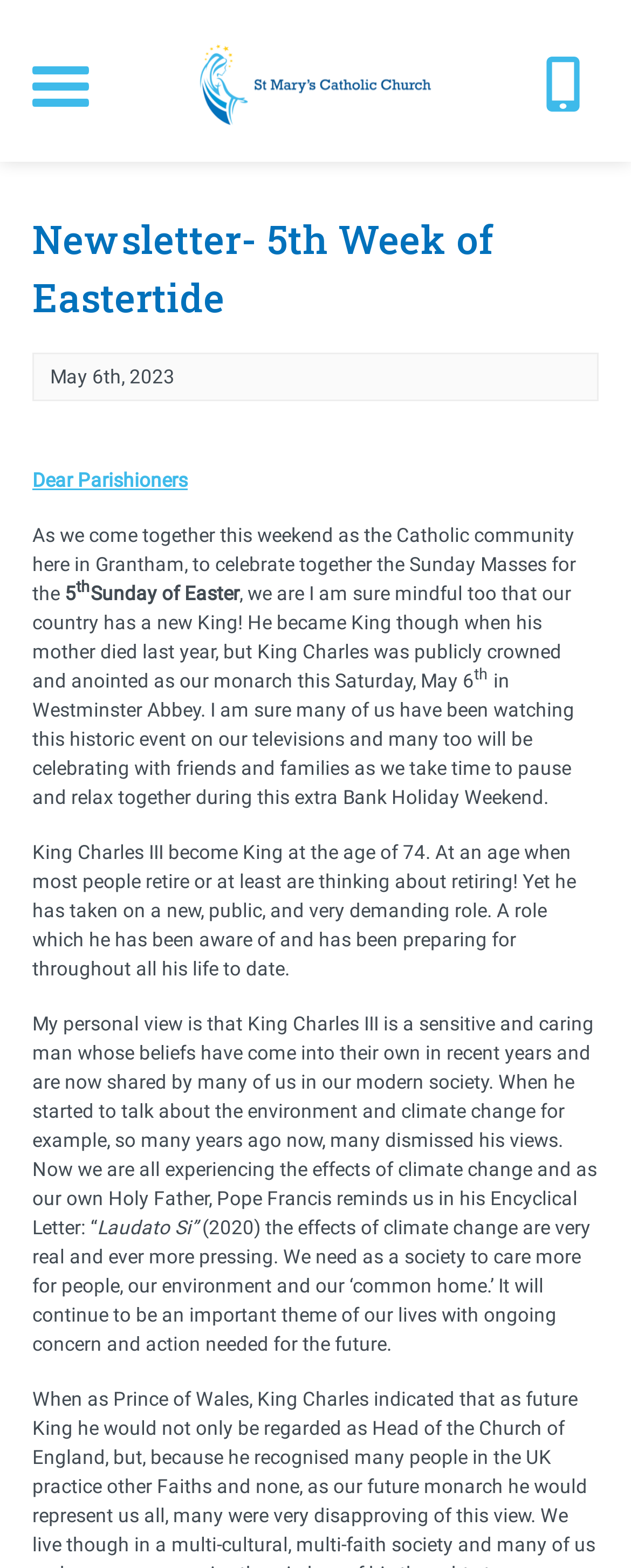Mark the bounding box of the element that matches the following description: "Dear Parishioners".

[0.051, 0.299, 0.297, 0.314]